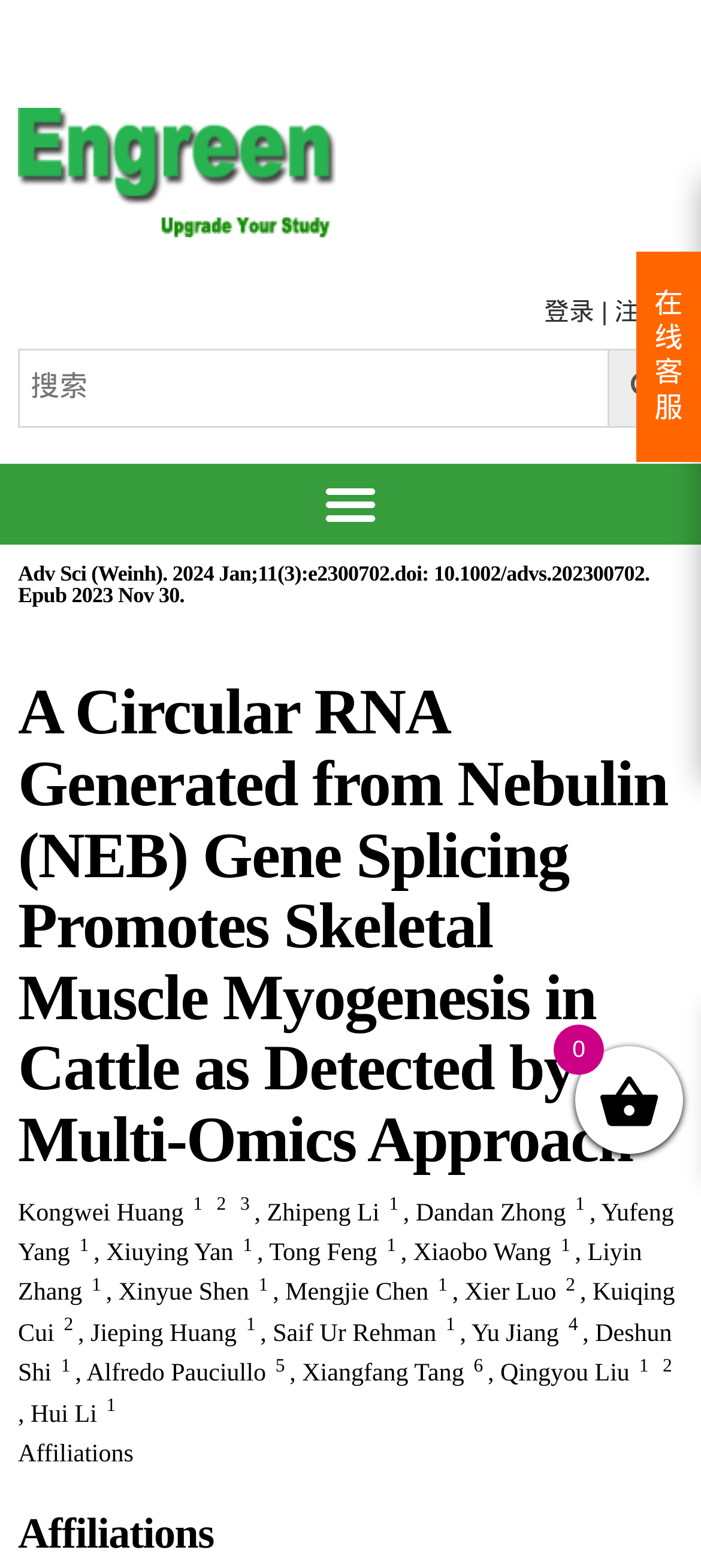How many authors are listed?
From the details in the image, answer the question comprehensively.

I counted the number of links with superscript numbers, which are likely indicating the authors of the article. There are 15 such links.